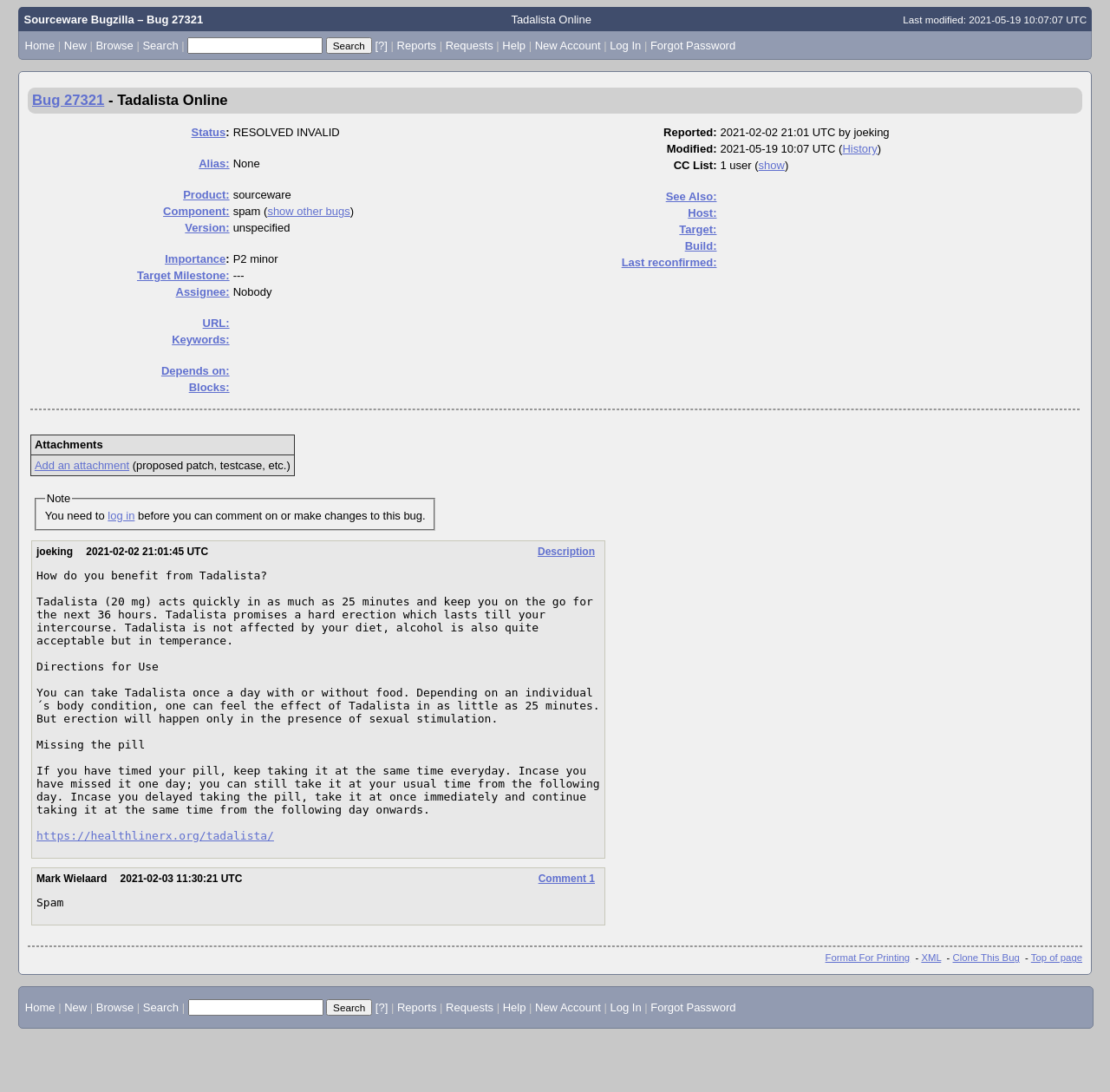Specify the bounding box coordinates of the element's area that should be clicked to execute the given instruction: "Click on the 'Bug 27321' link". The coordinates should be four float numbers between 0 and 1, i.e., [left, top, right, bottom].

[0.029, 0.084, 0.094, 0.099]